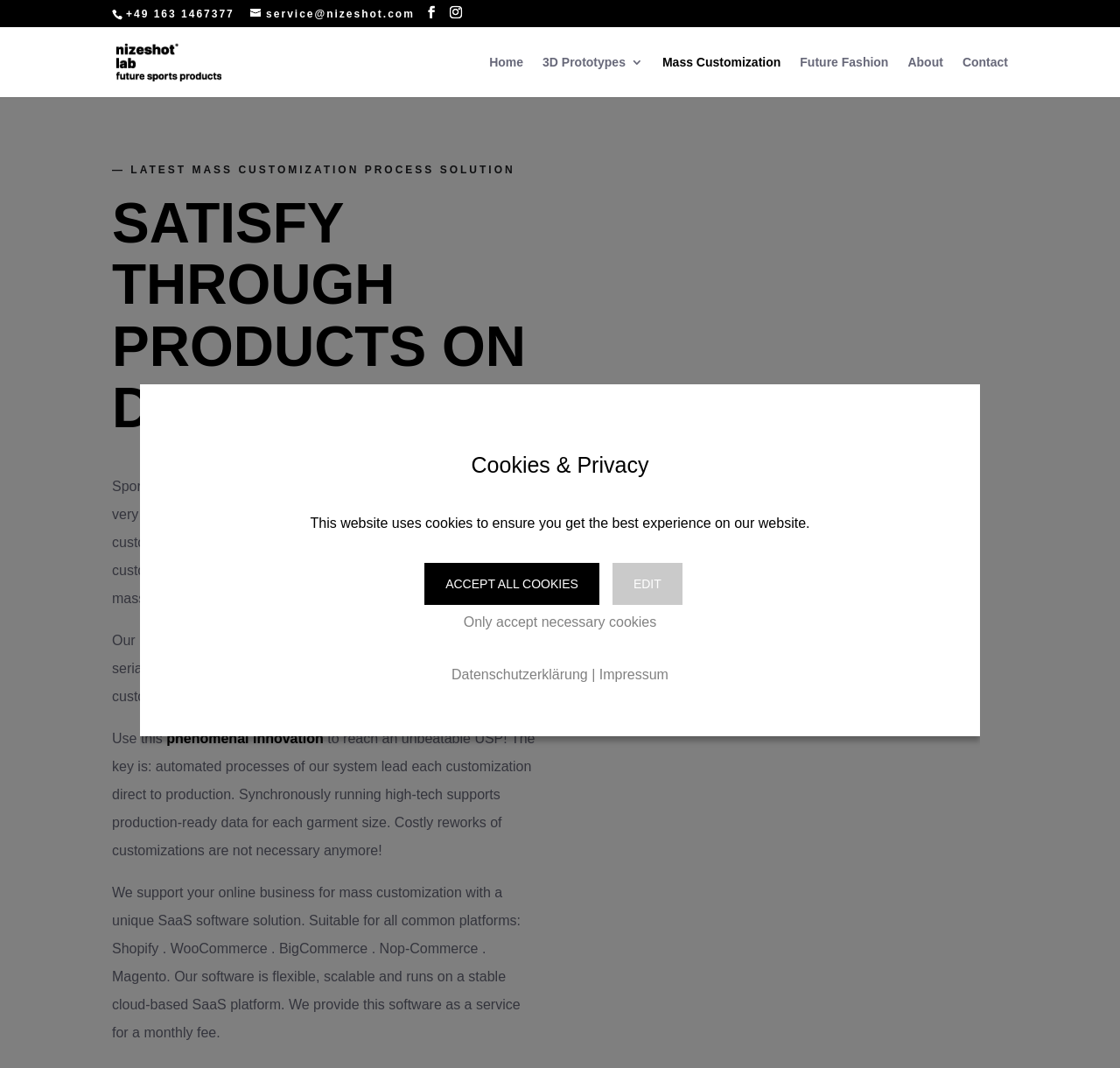Can you locate the main headline on this webpage and provide its text content?

SATISFY THROUGH PRODUCTS ON DEMAND
